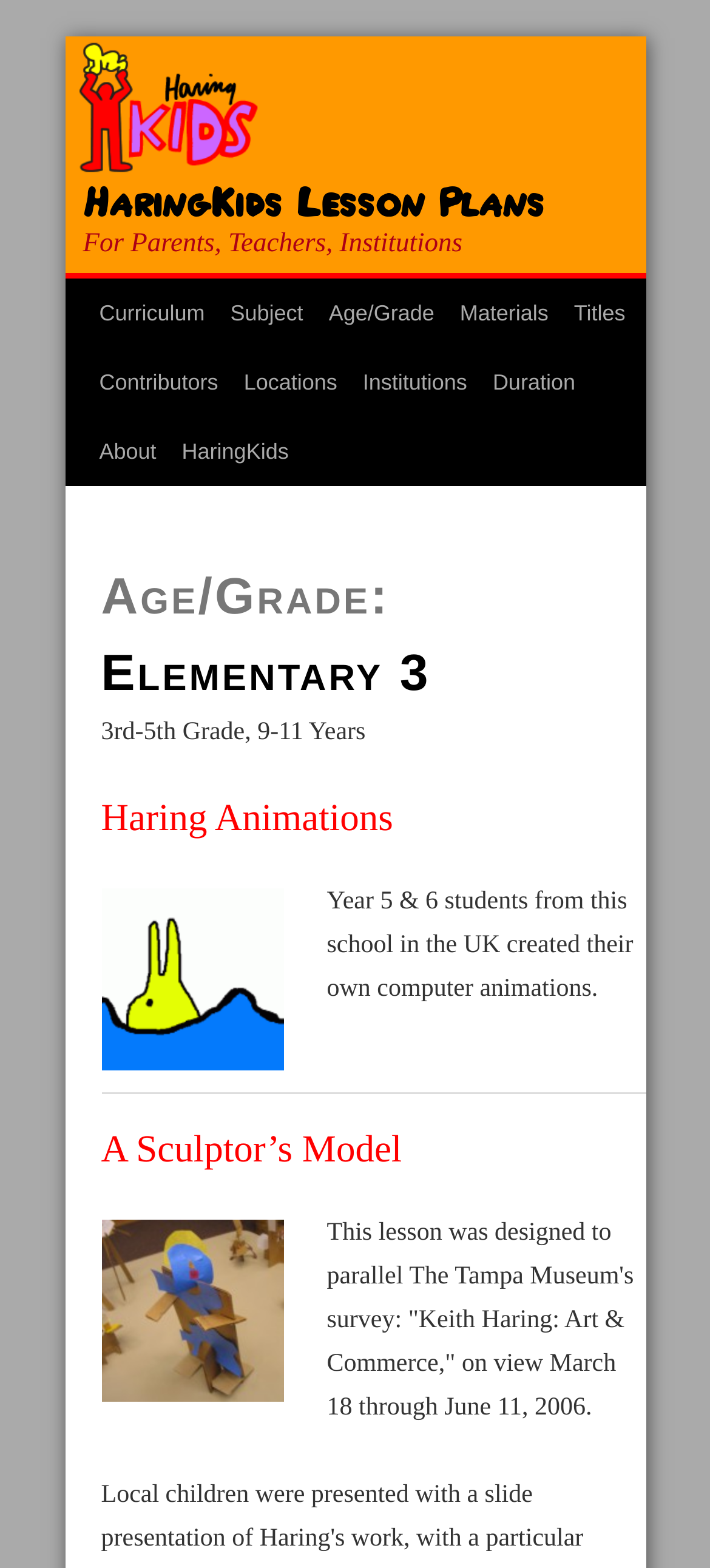Determine the bounding box of the UI element mentioned here: "Materials". The coordinates must be in the format [left, top, right, bottom] with values ranging from 0 to 1.

[0.63, 0.178, 0.79, 0.222]